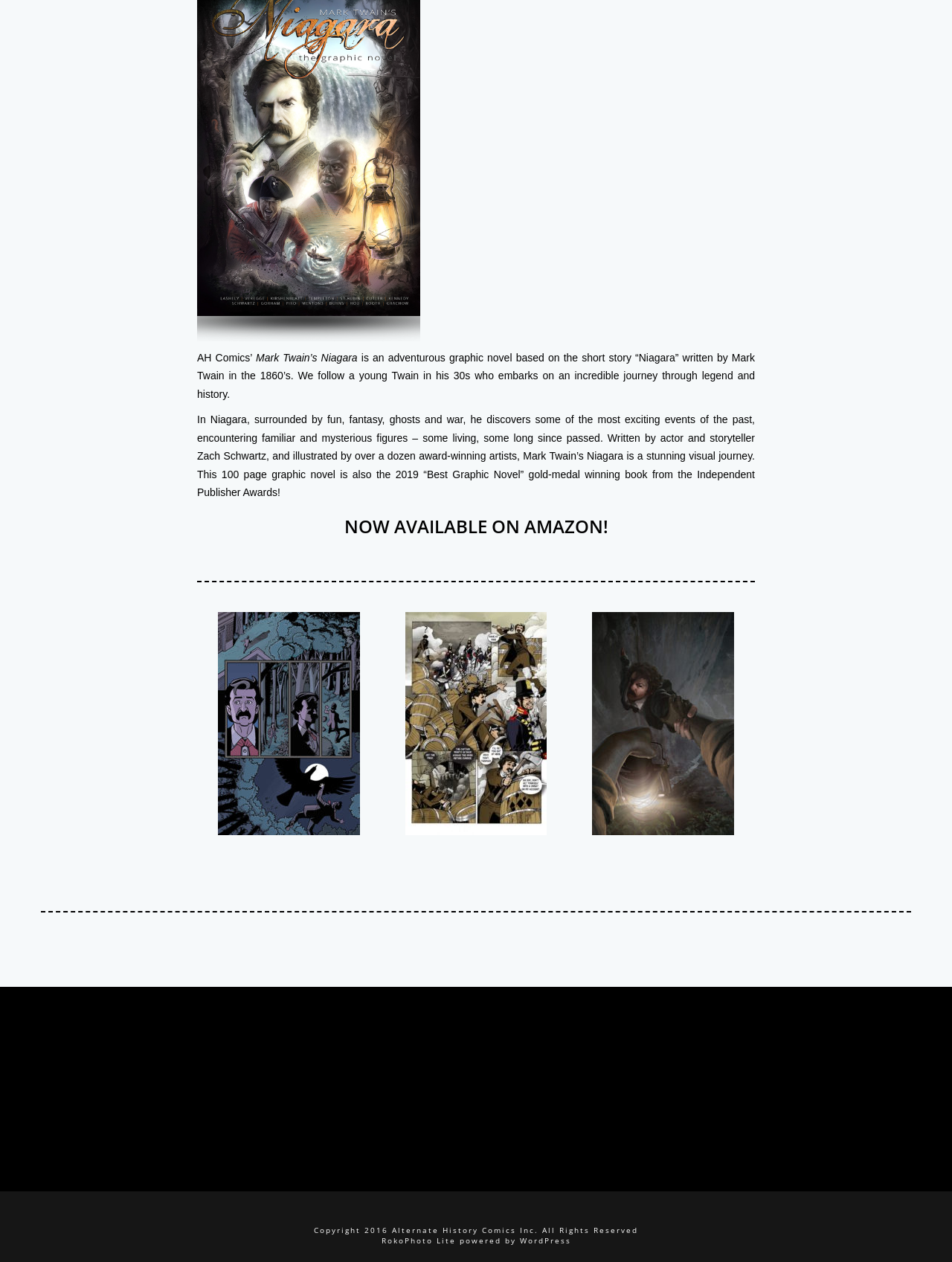Identify the bounding box of the HTML element described as: "alt="Niagara-3"".

[0.229, 0.573, 0.378, 0.58]